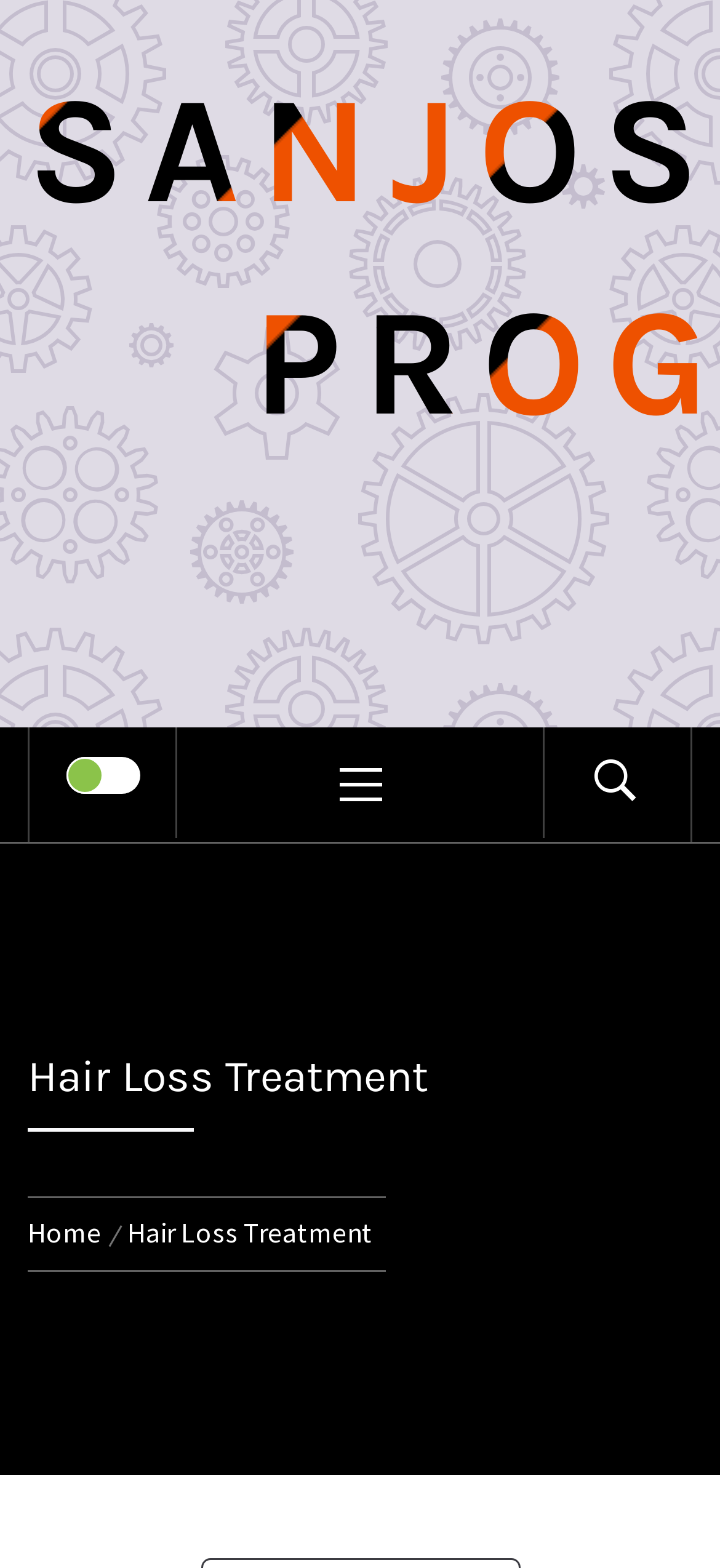What is the text of the first breadcrumb?
Refer to the image and provide a one-word or short phrase answer.

Home